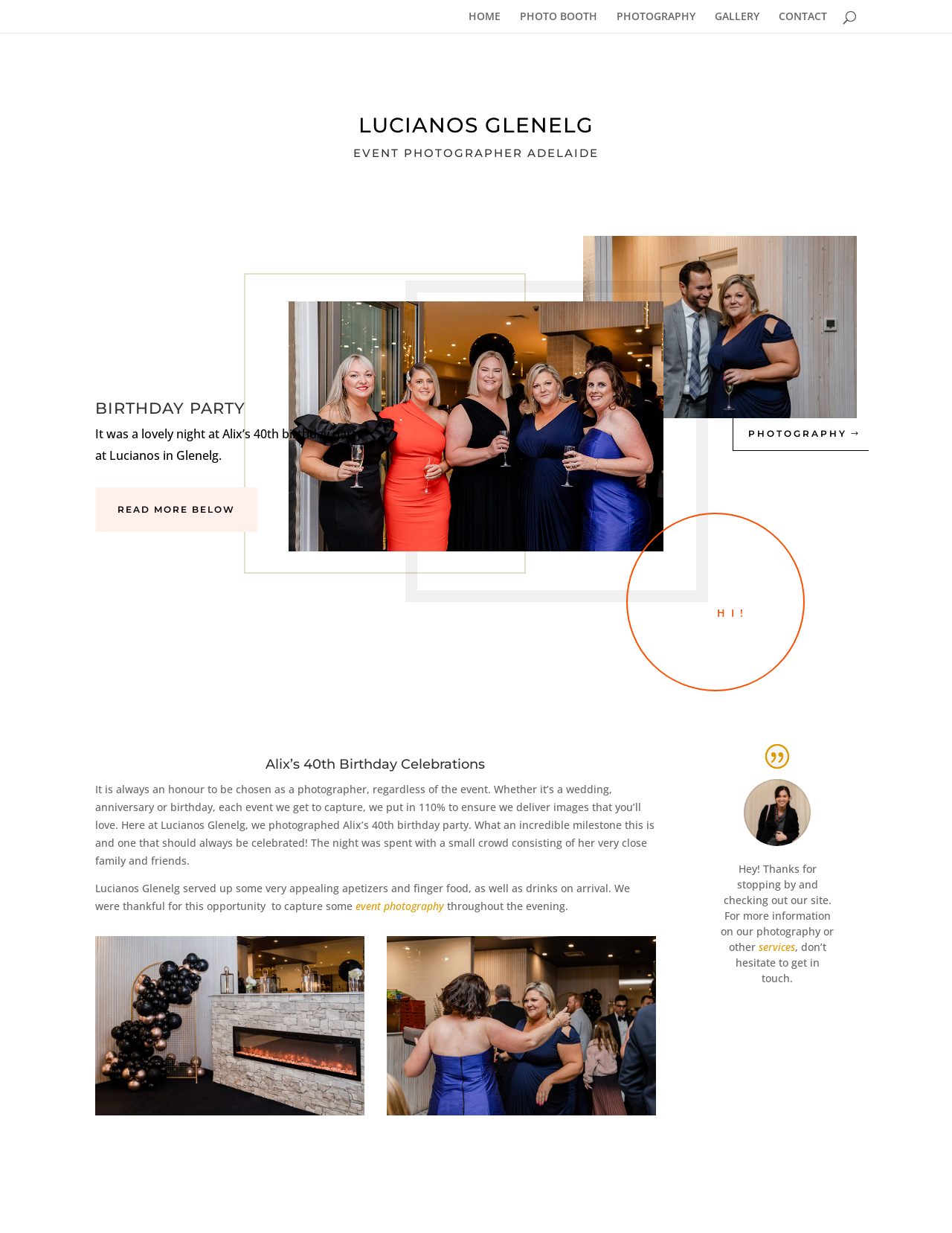Find and provide the bounding box coordinates for the UI element described here: "photography". The coordinates should be given as four float numbers between 0 and 1: [left, top, right, bottom].

[0.77, 0.339, 0.913, 0.365]